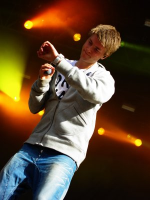When did the performance take place?
Answer briefly with a single word or phrase based on the image.

January 16, 2005